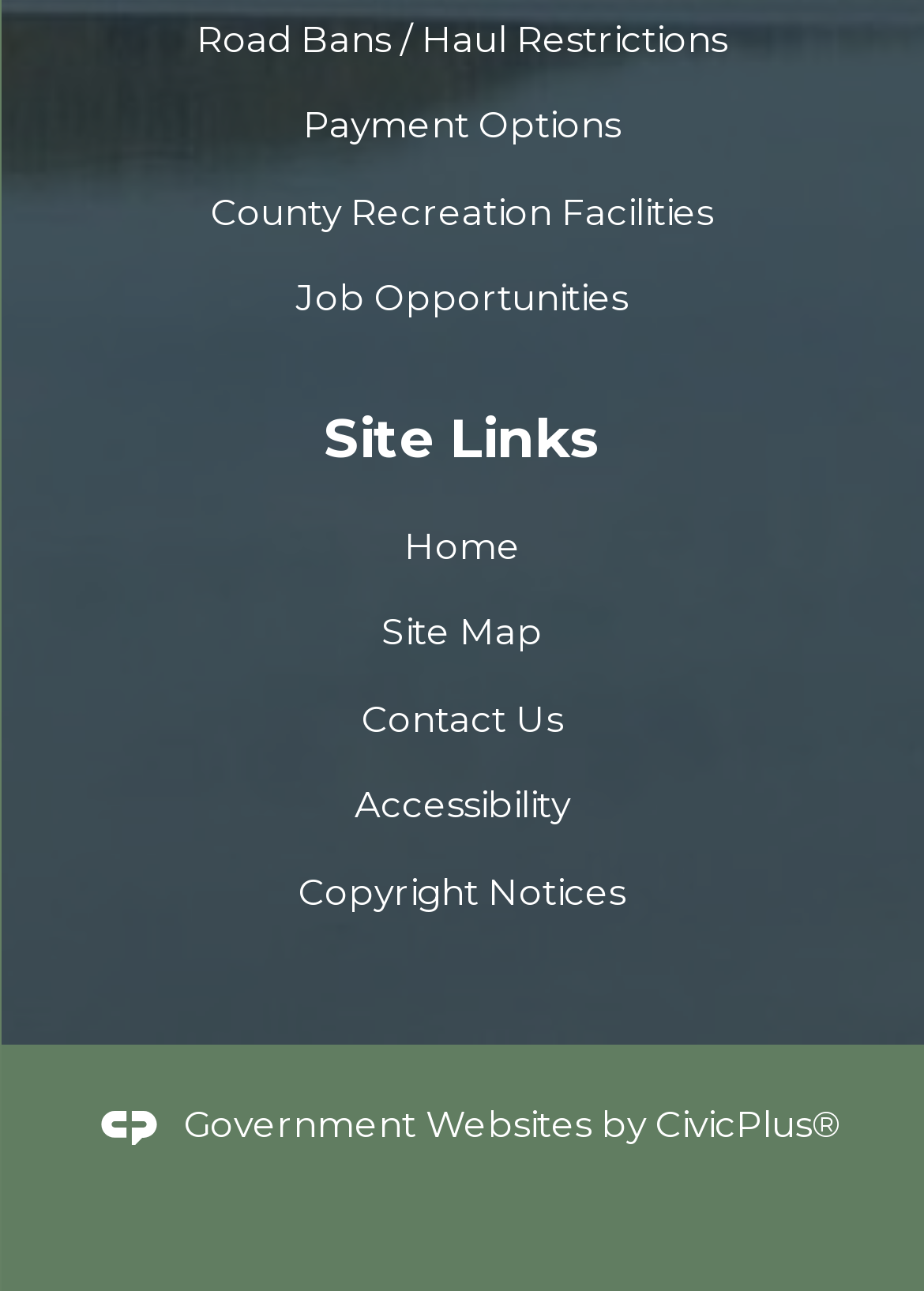Bounding box coordinates should be provided in the format (top-left x, top-left y, bottom-right x, bottom-right y) with all values between 0 and 1. Identify the bounding box for this UI element: Accessibility

[0.383, 0.606, 0.617, 0.641]